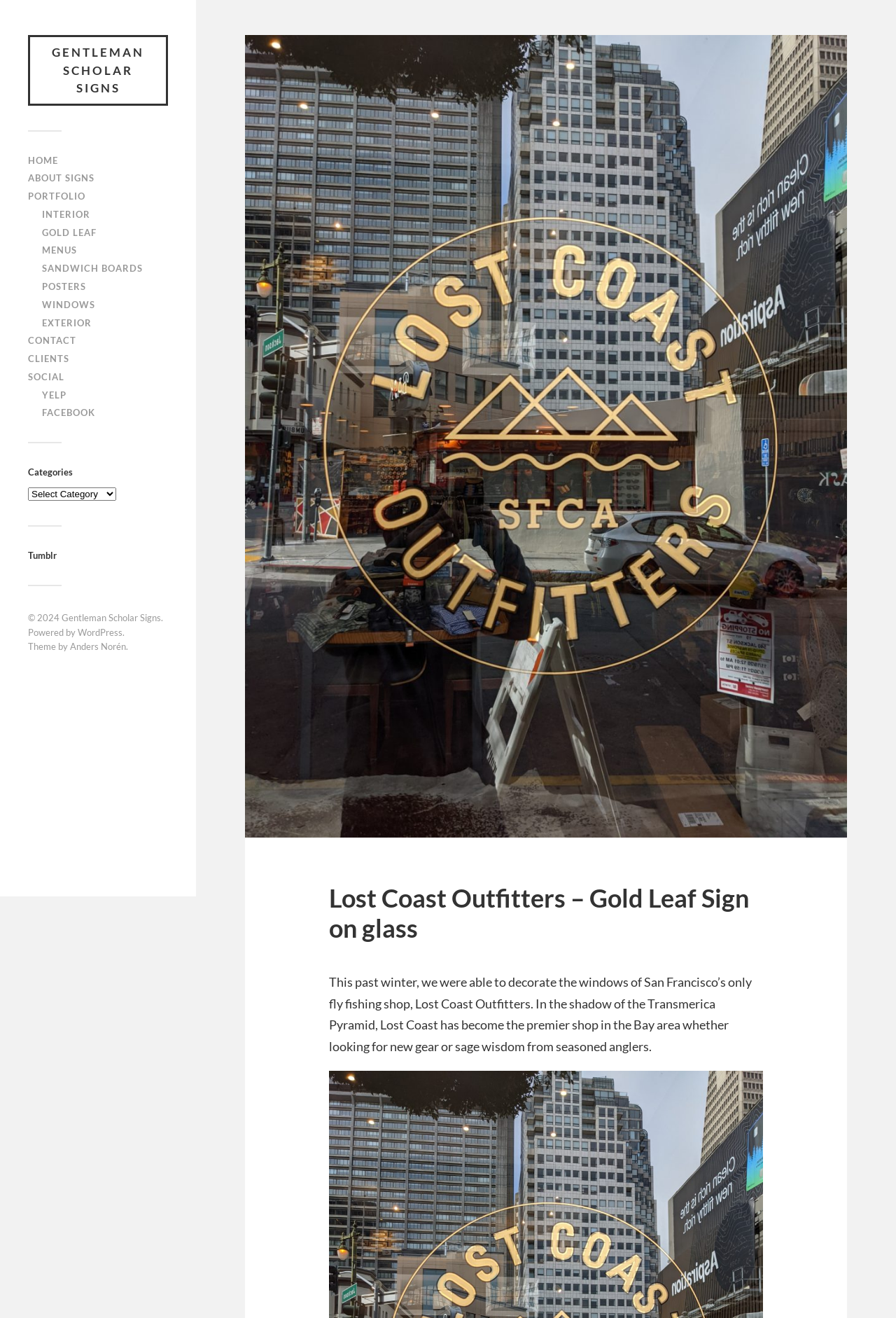Determine the bounding box coordinates for the area that needs to be clicked to fulfill this task: "Contact Gentleman Scholar Signs". The coordinates must be given as four float numbers between 0 and 1, i.e., [left, top, right, bottom].

[0.031, 0.254, 0.085, 0.263]